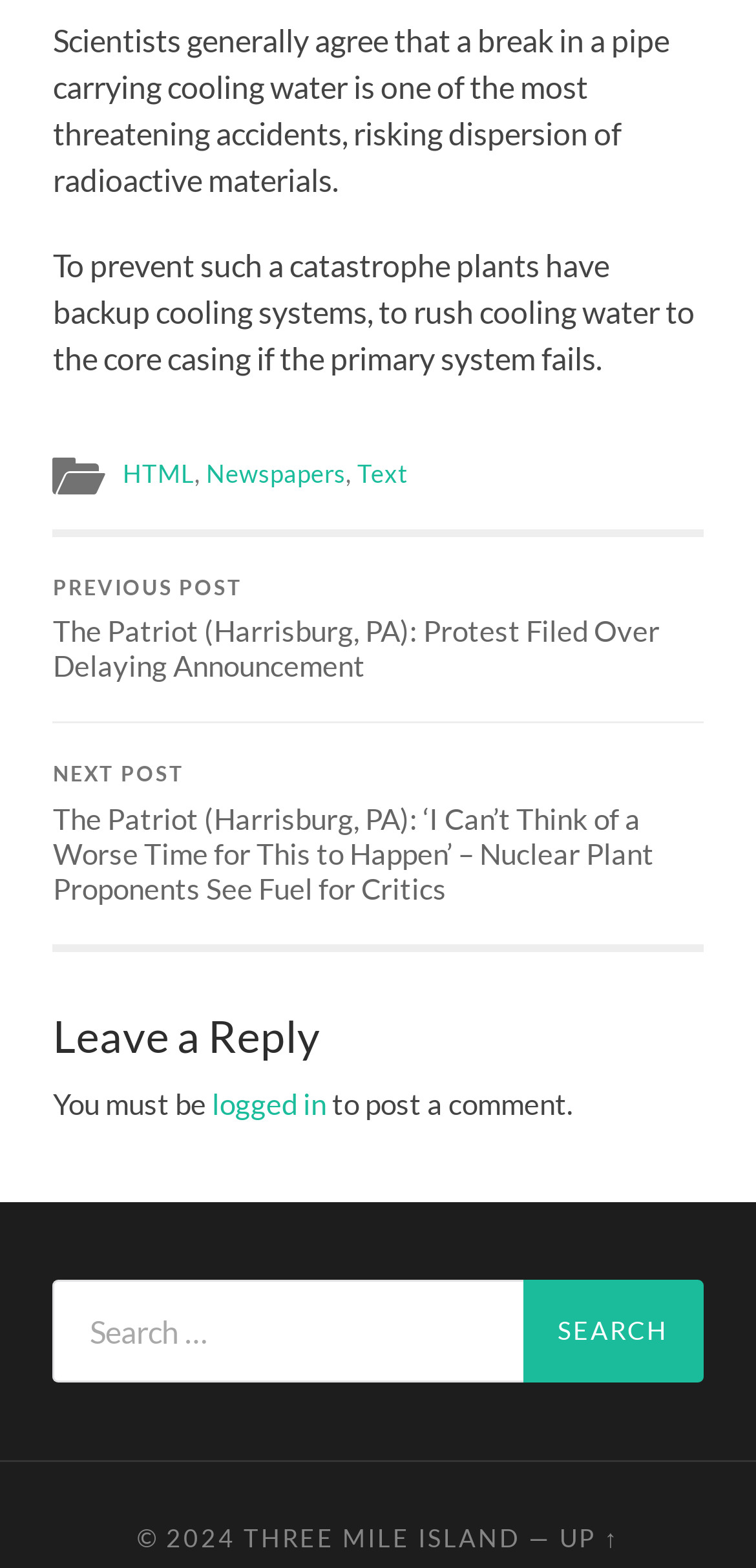Could you indicate the bounding box coordinates of the region to click in order to complete this instruction: "Search for something".

[0.07, 0.816, 0.93, 0.882]